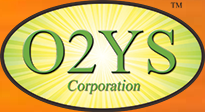Create an exhaustive description of the image.

The image features the logo of O2YS Corporation, prominently displayed against a vibrant gradient background that transitions from orange to yellow. The logo itself consists of the letters "O2YS" in a bold green font, emphasizing the brand's identity. Beneath the main text, the word "Corporation" is presented in a smaller size, adding a professional touch. The logo is surrounded by rays of light, symbolizing growth and innovation in the agricultural sector, aligning well with their focus on enhancing crop yield and health through advanced treatments. This visual representation encapsulates O2YS Corporation's mission to promote sustainable agricultural practices.